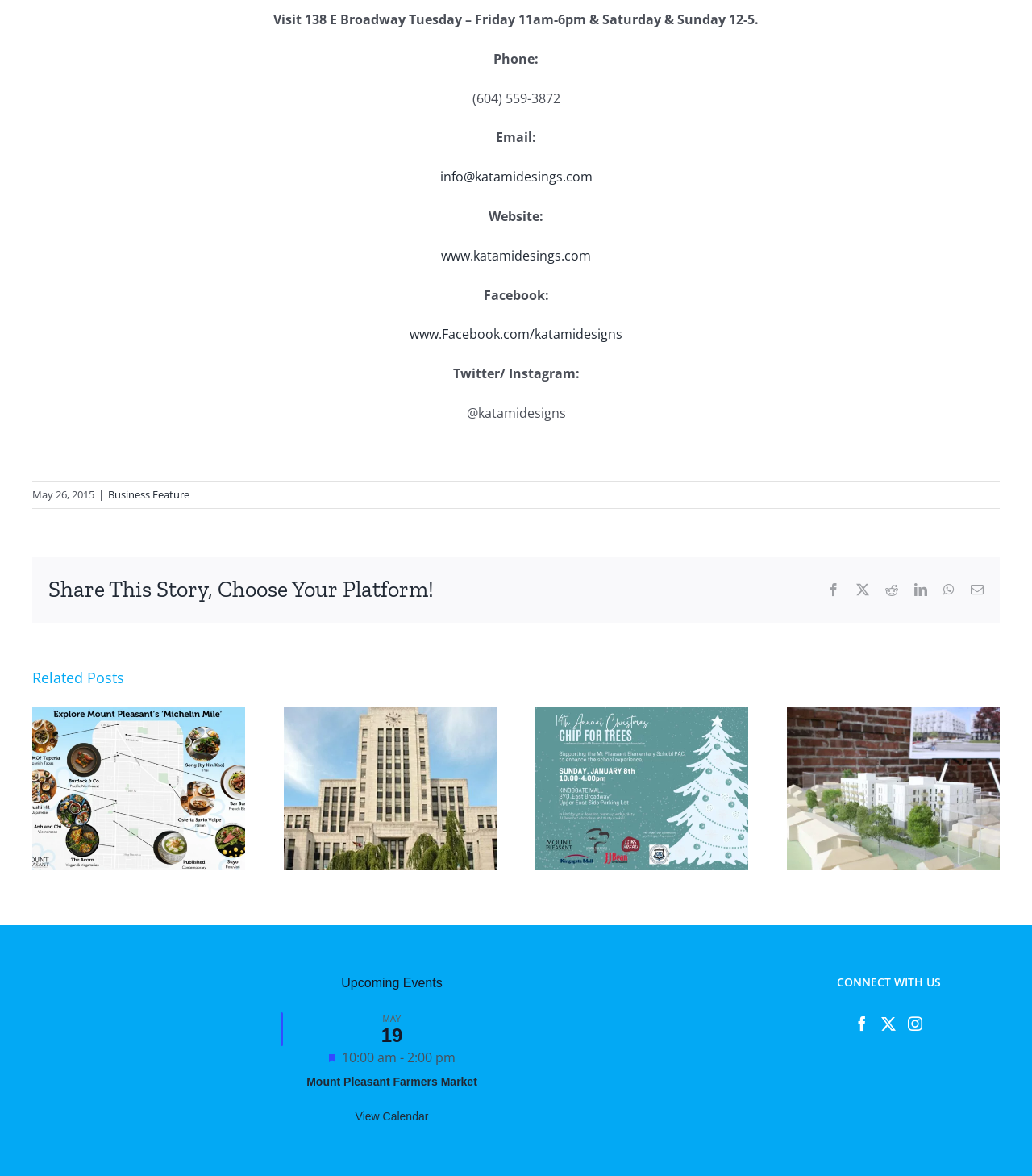Using the format (top-left x, top-left y, bottom-right x, bottom-right y), provide the bounding box coordinates for the described UI element. All values should be floating point numbers between 0 and 1: https://www.staceyprince.com

None